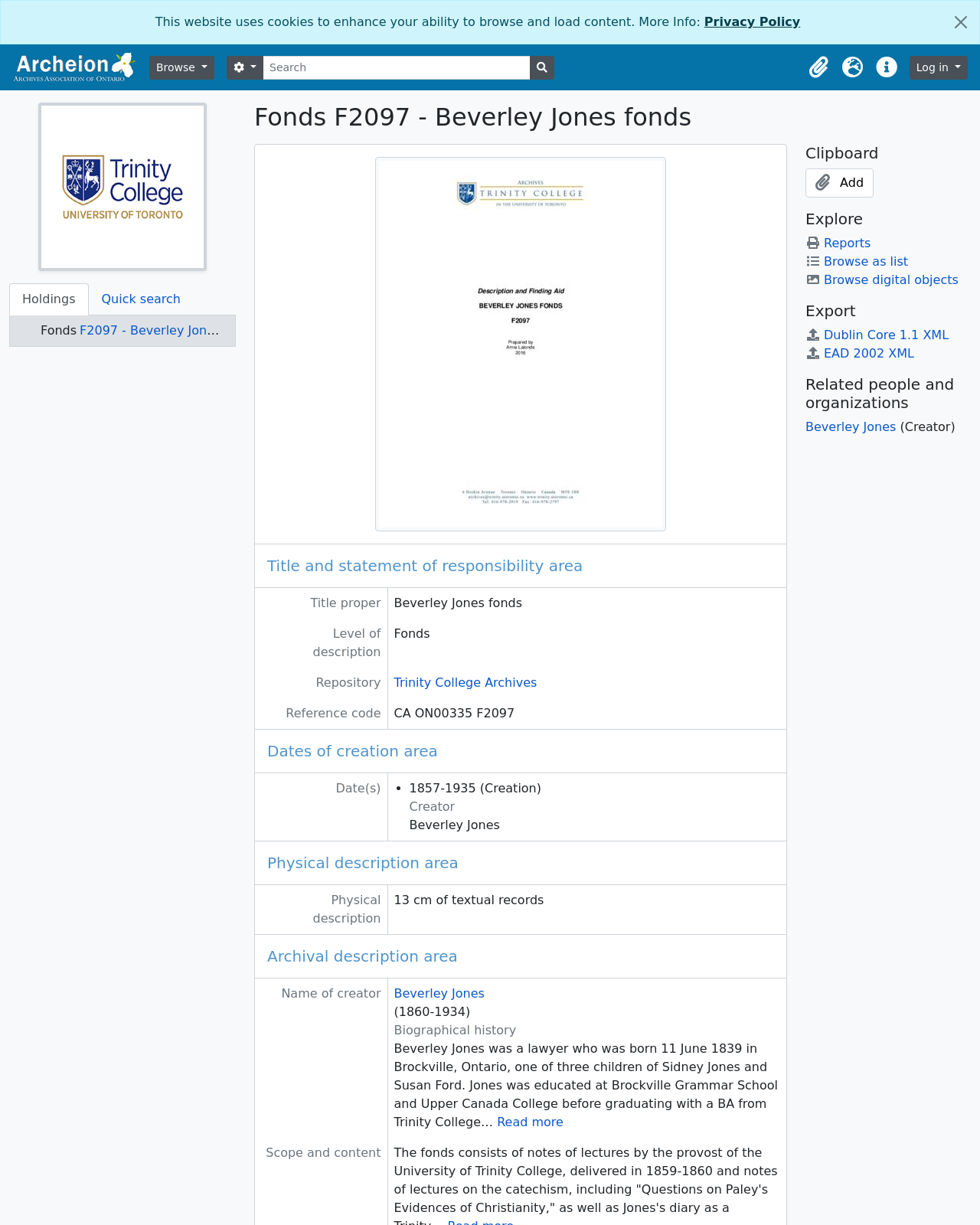Answer this question using a single word or a brief phrase:
What is the physical description of the fonds?

13 cm of textual records